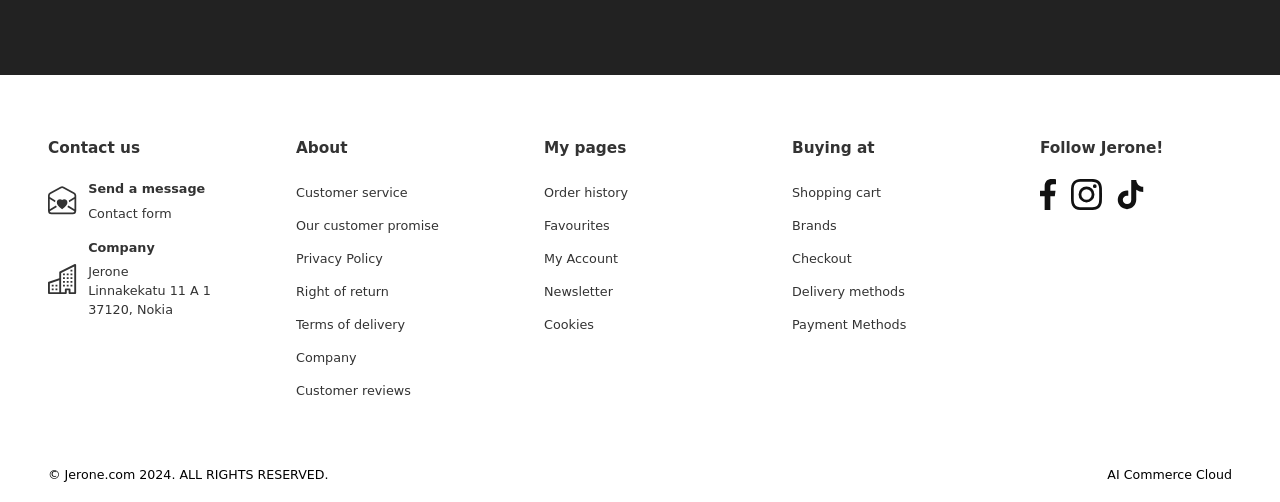Given the description of the UI element: "Privacy Policy", predict the bounding box coordinates in the form of [left, top, right, bottom], with each value being a float between 0 and 1.

[0.231, 0.501, 0.299, 0.531]